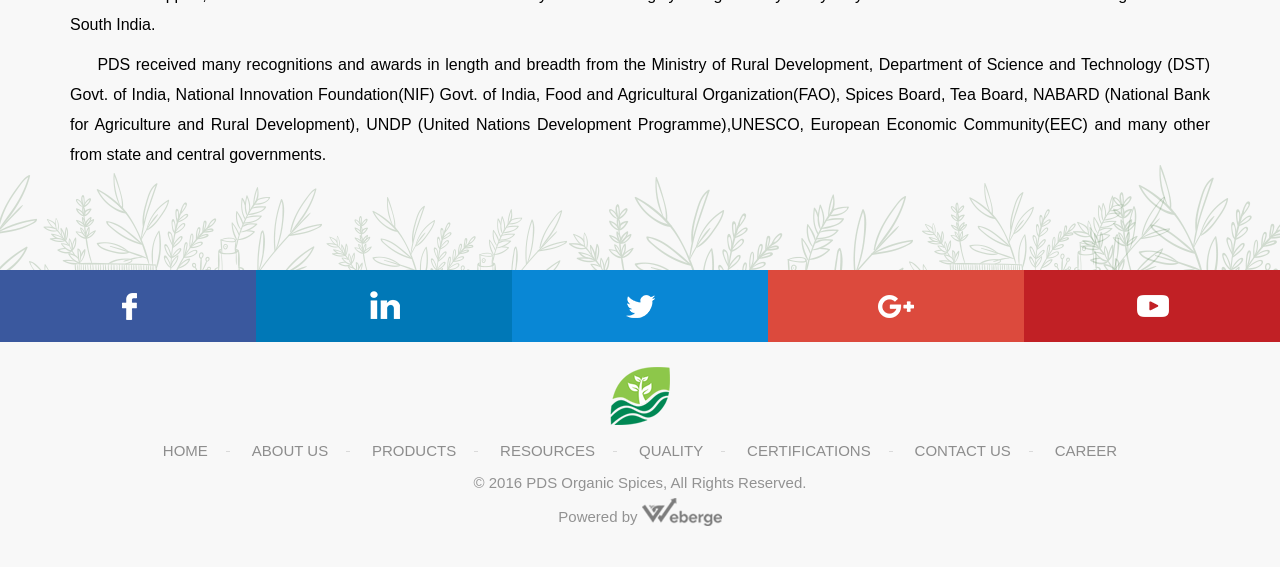What is PDS recognized by?
Using the image, provide a detailed and thorough answer to the question.

Based on the StaticText element with ID 104, it is clear that PDS has received many recognitions and awards from various government organizations, including the Ministry of Rural Development, Department of Science and Technology, National Innovation Foundation, and others.